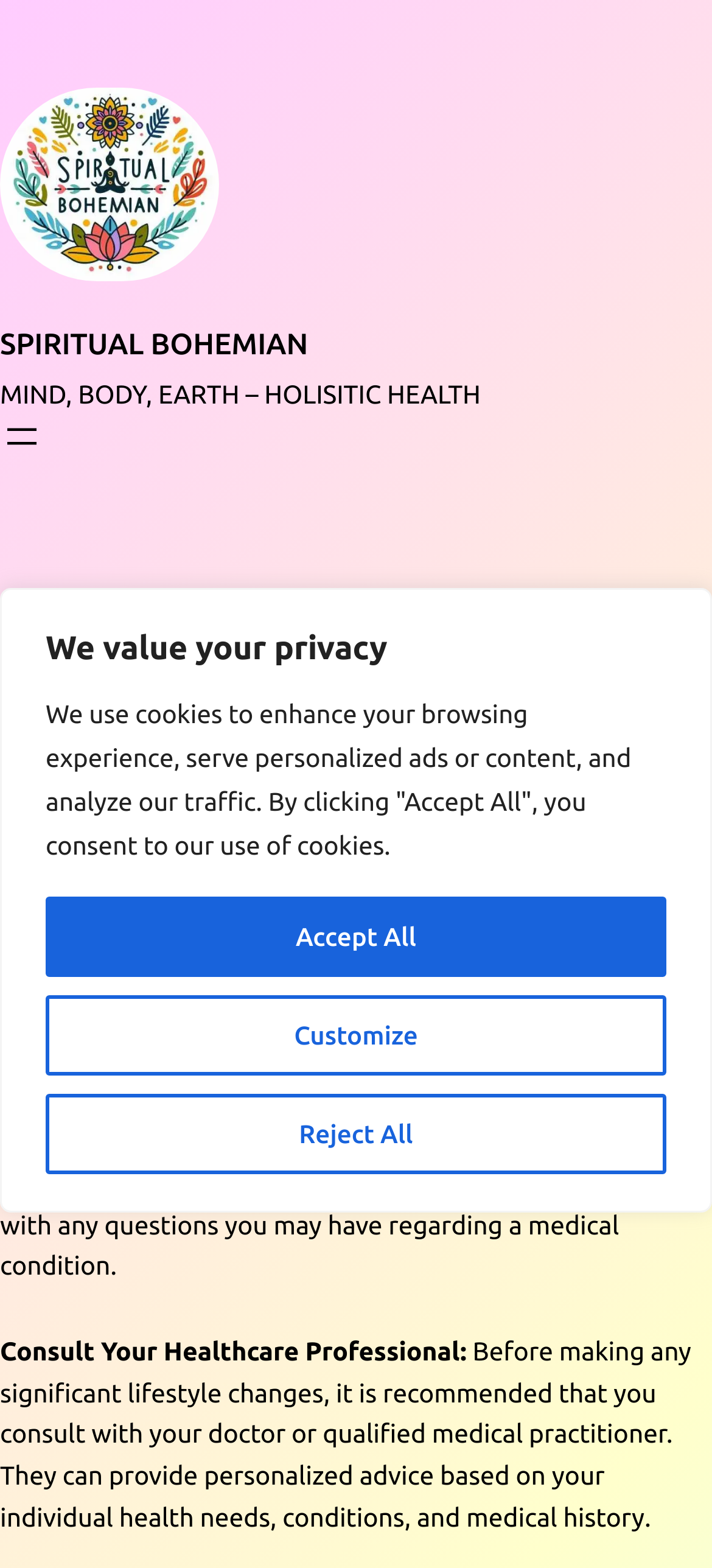Extract the bounding box for the UI element that matches this description: "Accept All".

[0.064, 0.572, 0.936, 0.623]